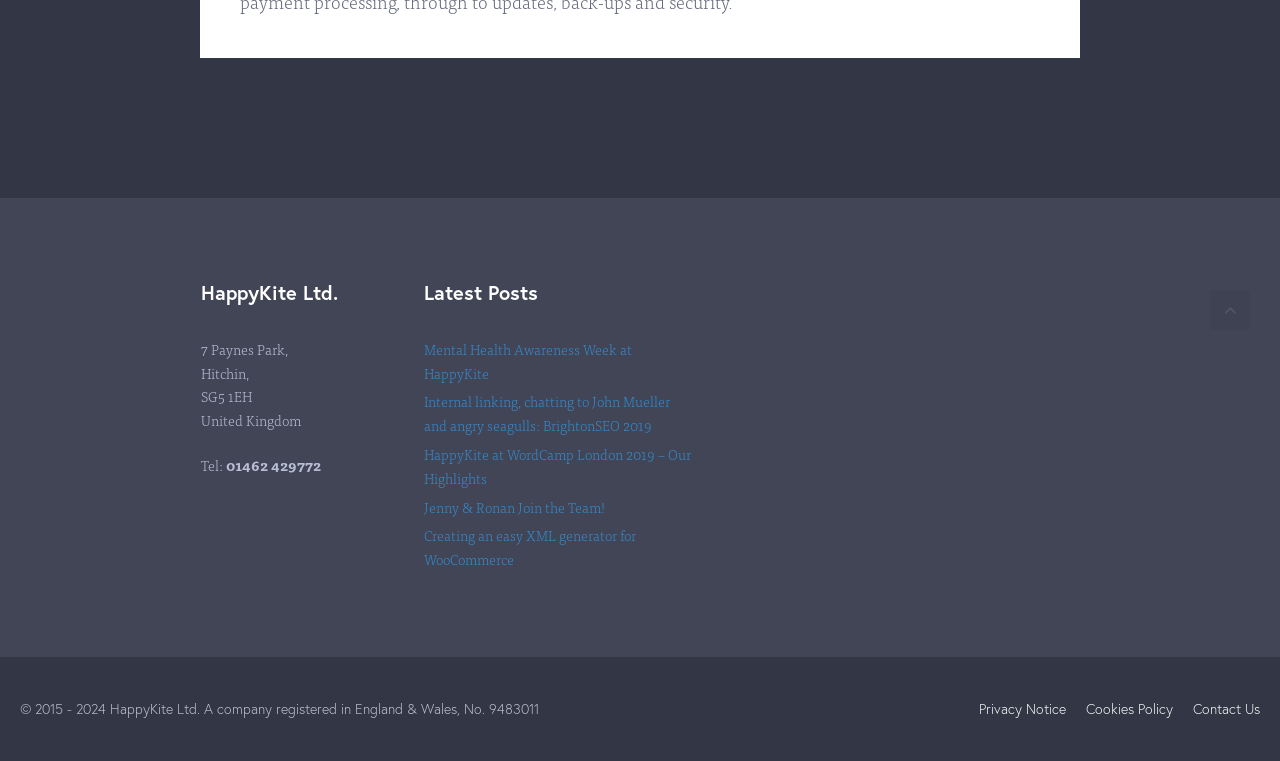What is the link to the privacy notice?
Could you give a comprehensive explanation in response to this question?

The link to the privacy notice can be found at the bottom of the webpage, in the 'Site' section. The link 'Privacy Notice' is located at coordinates [0.765, 0.918, 0.833, 0.943].